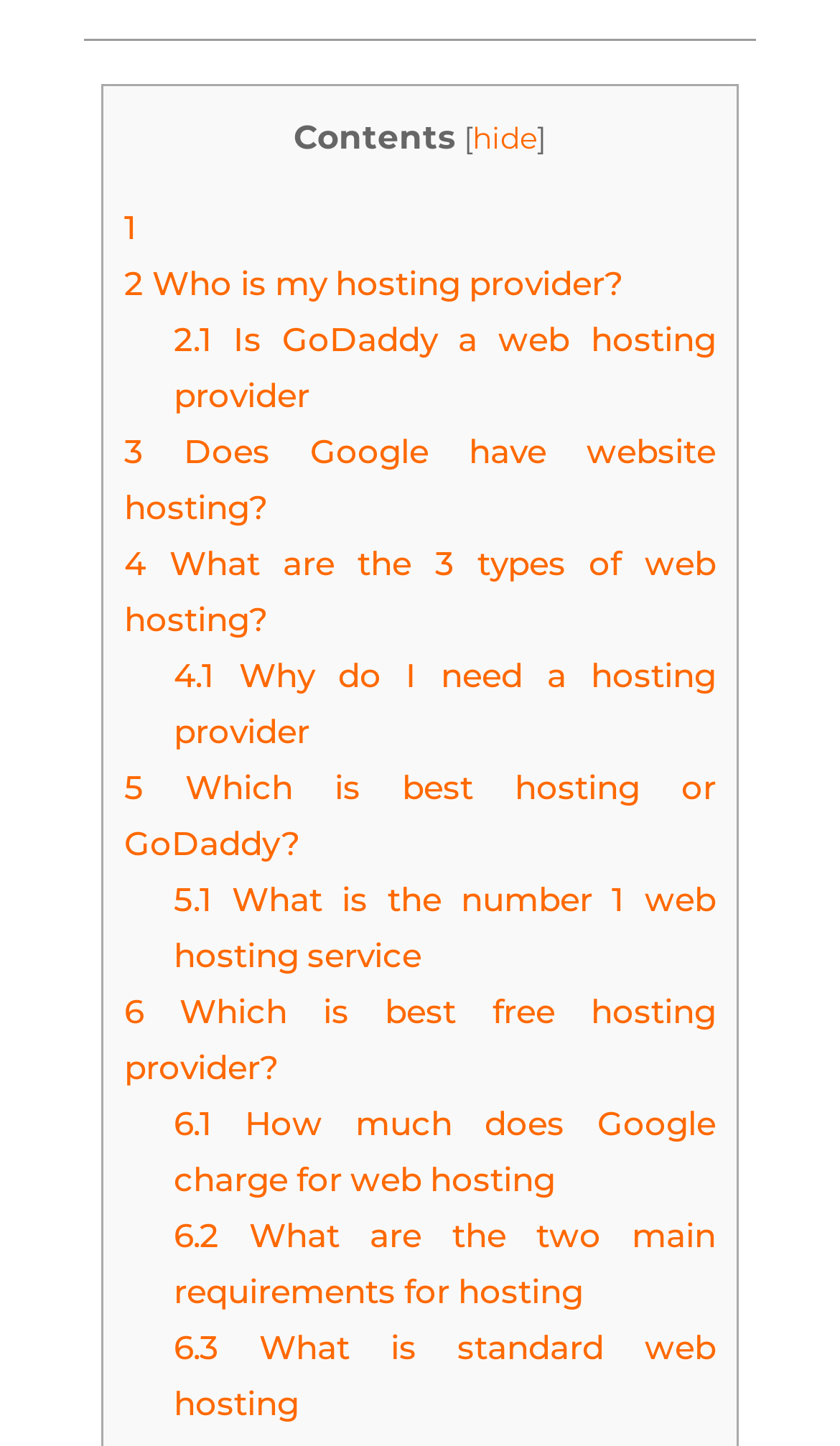Specify the bounding box coordinates of the area to click in order to follow the given instruction: "Click on 'Which is best free hosting provider?'."

[0.148, 0.686, 0.852, 0.753]